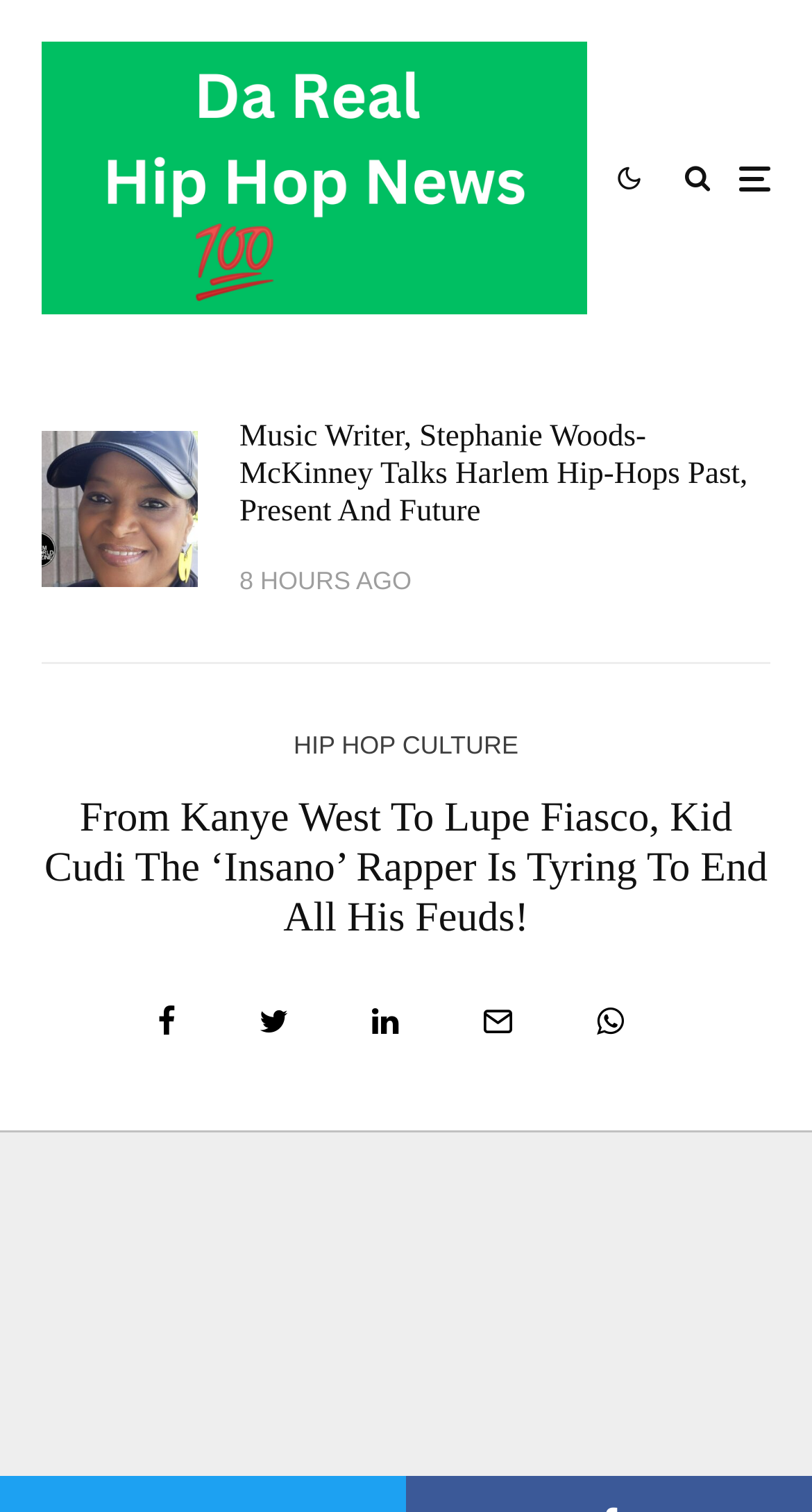Please provide the bounding box coordinate of the region that matches the element description: Hip Hop Culture. Coordinates should be in the format (top-left x, top-left y, bottom-right x, bottom-right y) and all values should be between 0 and 1.

[0.361, 0.48, 0.639, 0.508]